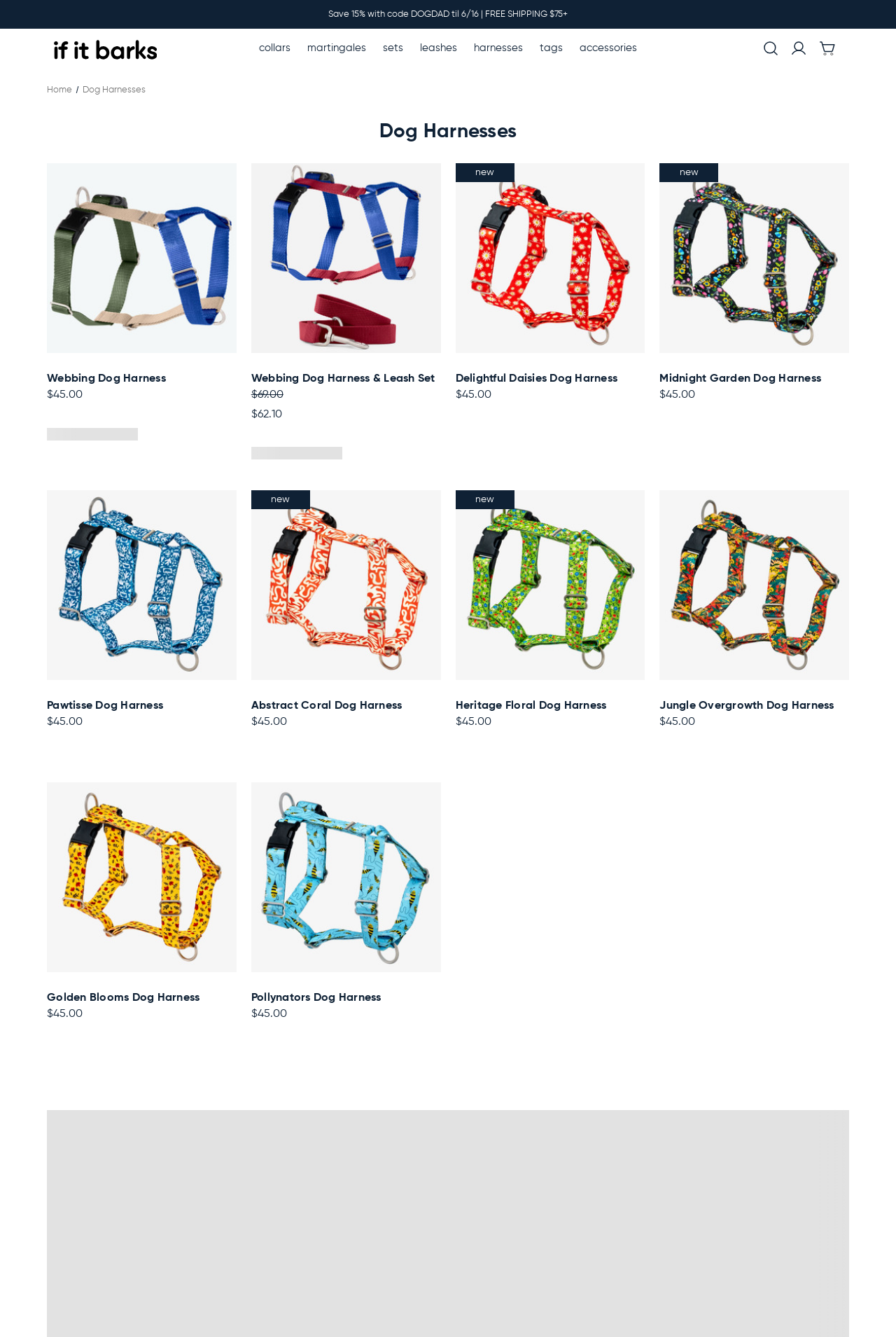Identify the bounding box coordinates of the clickable region necessary to fulfill the following instruction: "View the 'Webbing Dog Harness' product". The bounding box coordinates should be four float numbers between 0 and 1, i.e., [left, top, right, bottom].

[0.052, 0.122, 0.264, 0.264]